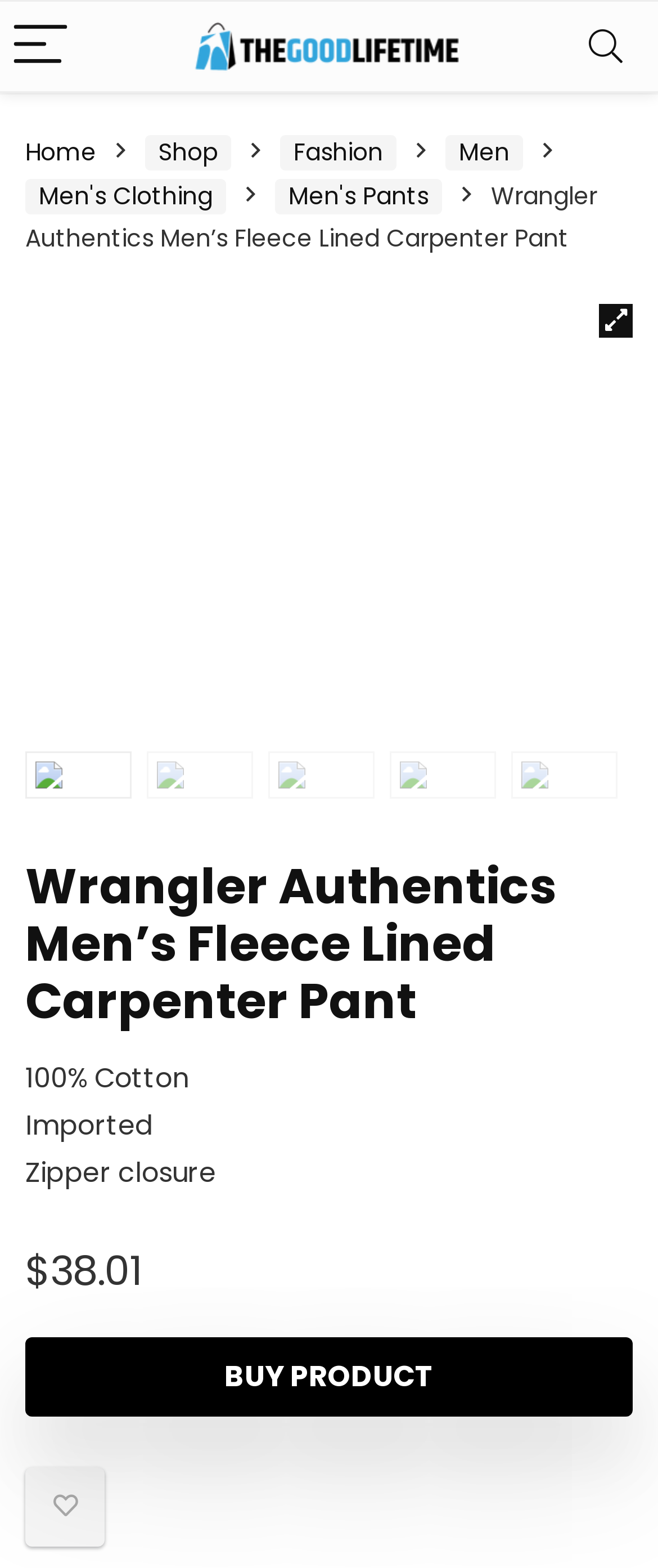What is the purpose of the textbox on the webpage?
Answer the question with just one word or phrase using the image.

To enter email